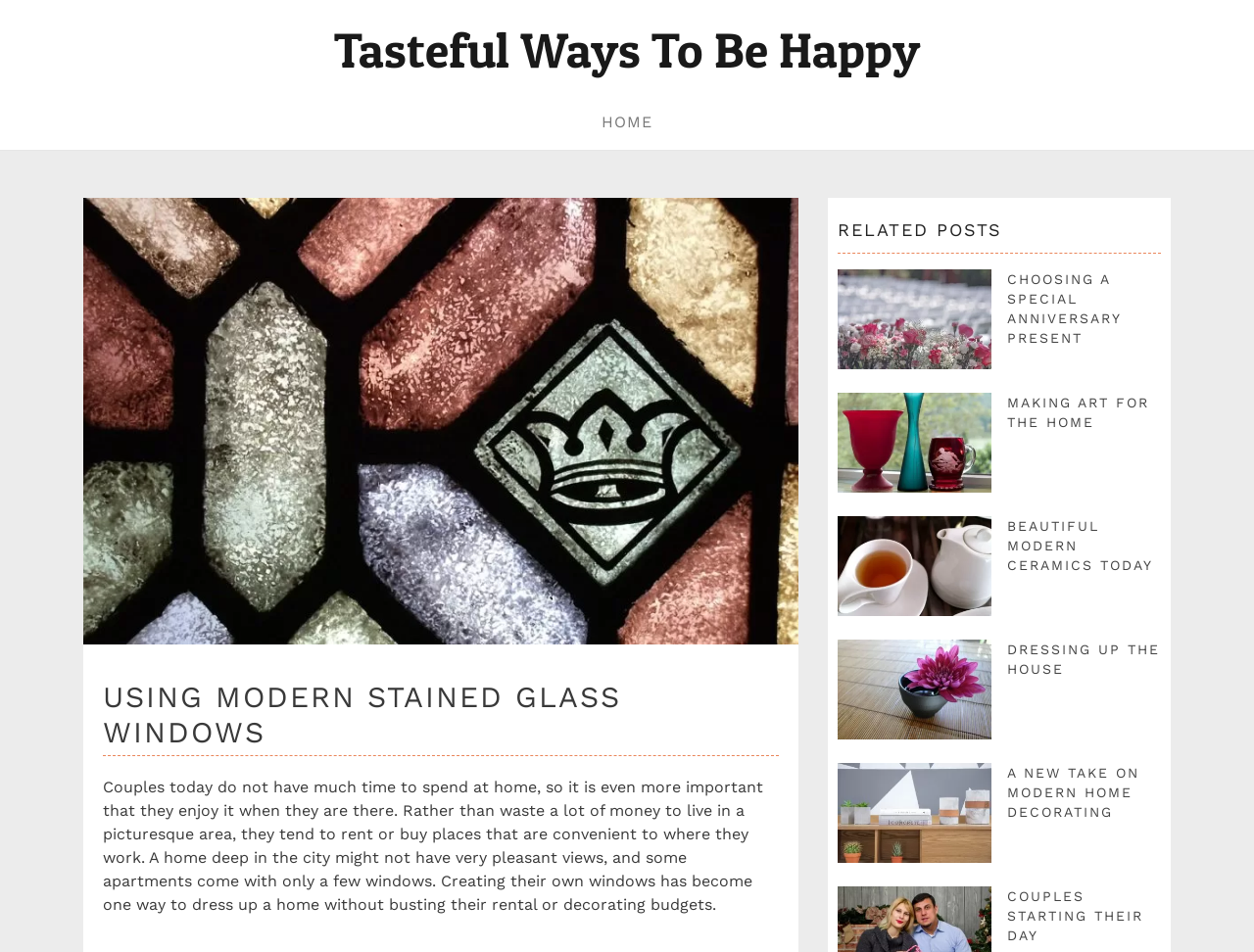Provide the bounding box coordinates of the section that needs to be clicked to accomplish the following instruction: "Click on the link to read about tasteful ways to be happy."

[0.266, 0.008, 0.734, 0.096]